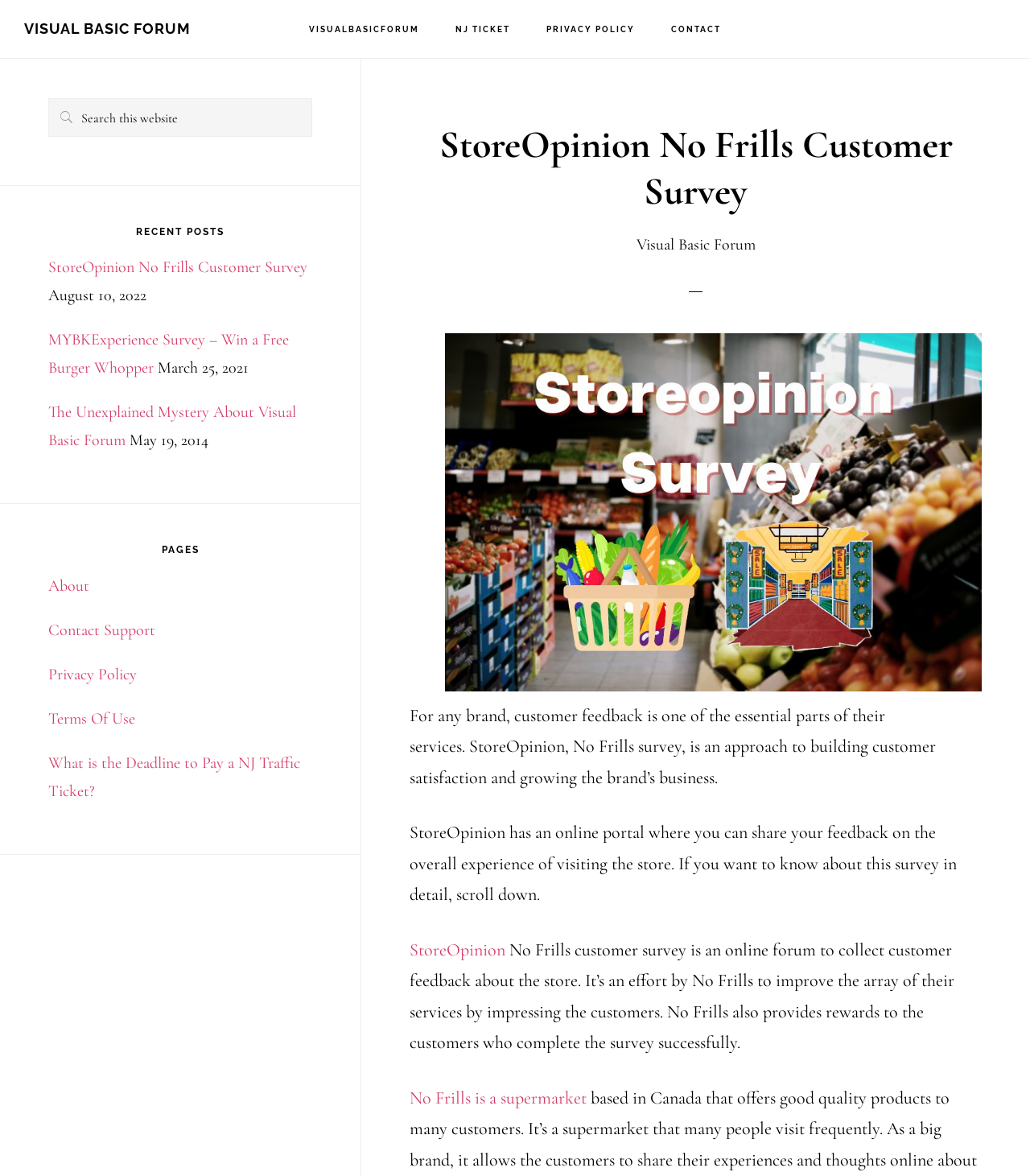Kindly provide the bounding box coordinates of the section you need to click on to fulfill the given instruction: "Search this website".

[0.047, 0.084, 0.303, 0.116]